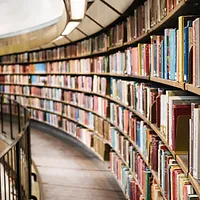What can be found on the left side of the library?
Use the image to give a comprehensive and detailed response to the question.

According to the caption, a spiral staircase can be seen on the left side of the library, leading upwards and hinting at additional levels of knowledge and discovery.